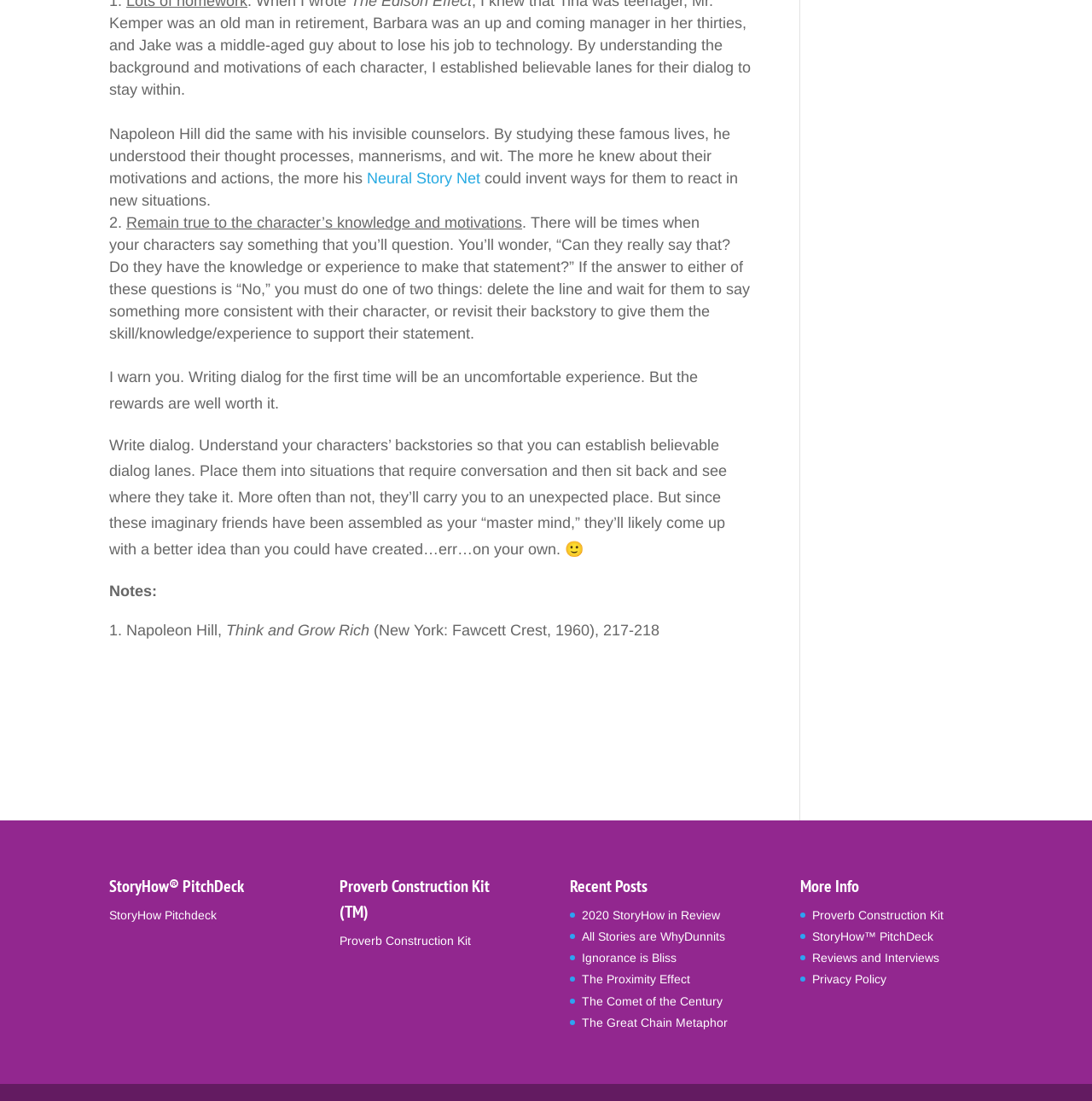What is the name of the pitch deck mentioned in the webpage?
Using the visual information, respond with a single word or phrase.

StoryHow PitchDeck